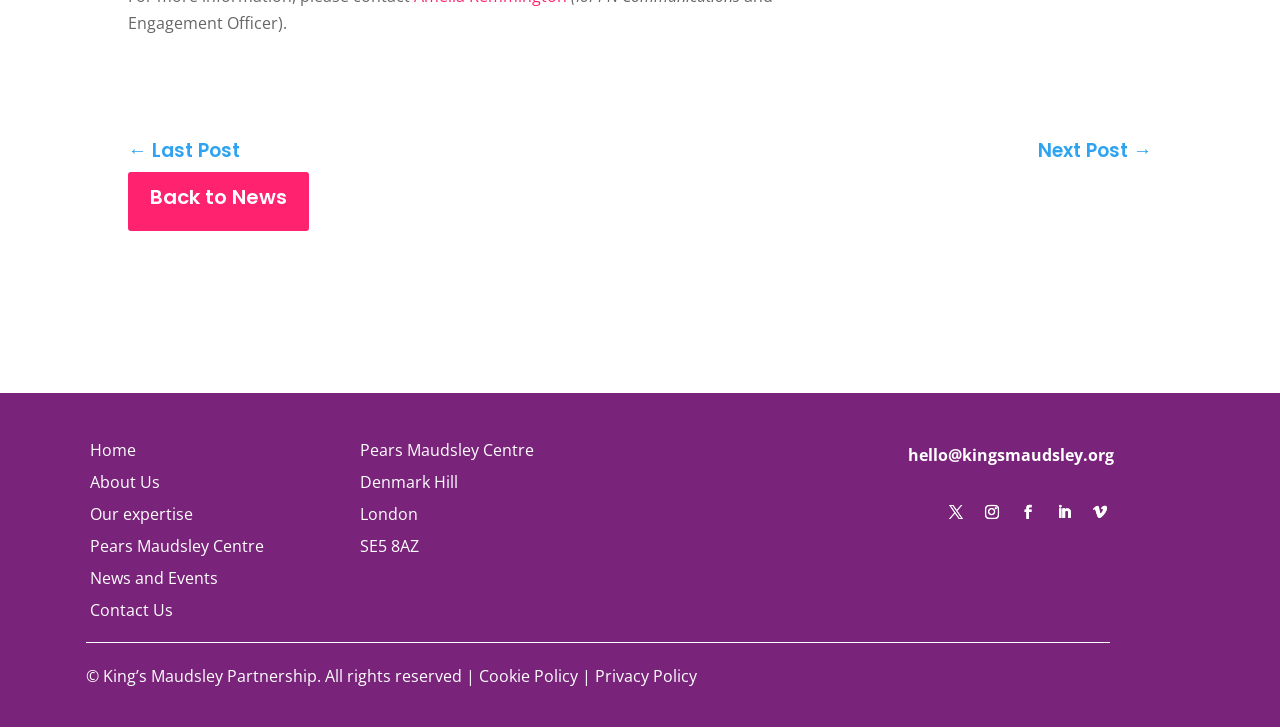Locate the bounding box coordinates of the clickable area to execute the instruction: "send an email". Provide the coordinates as four float numbers between 0 and 1, represented as [left, top, right, bottom].

[0.709, 0.61, 0.87, 0.64]